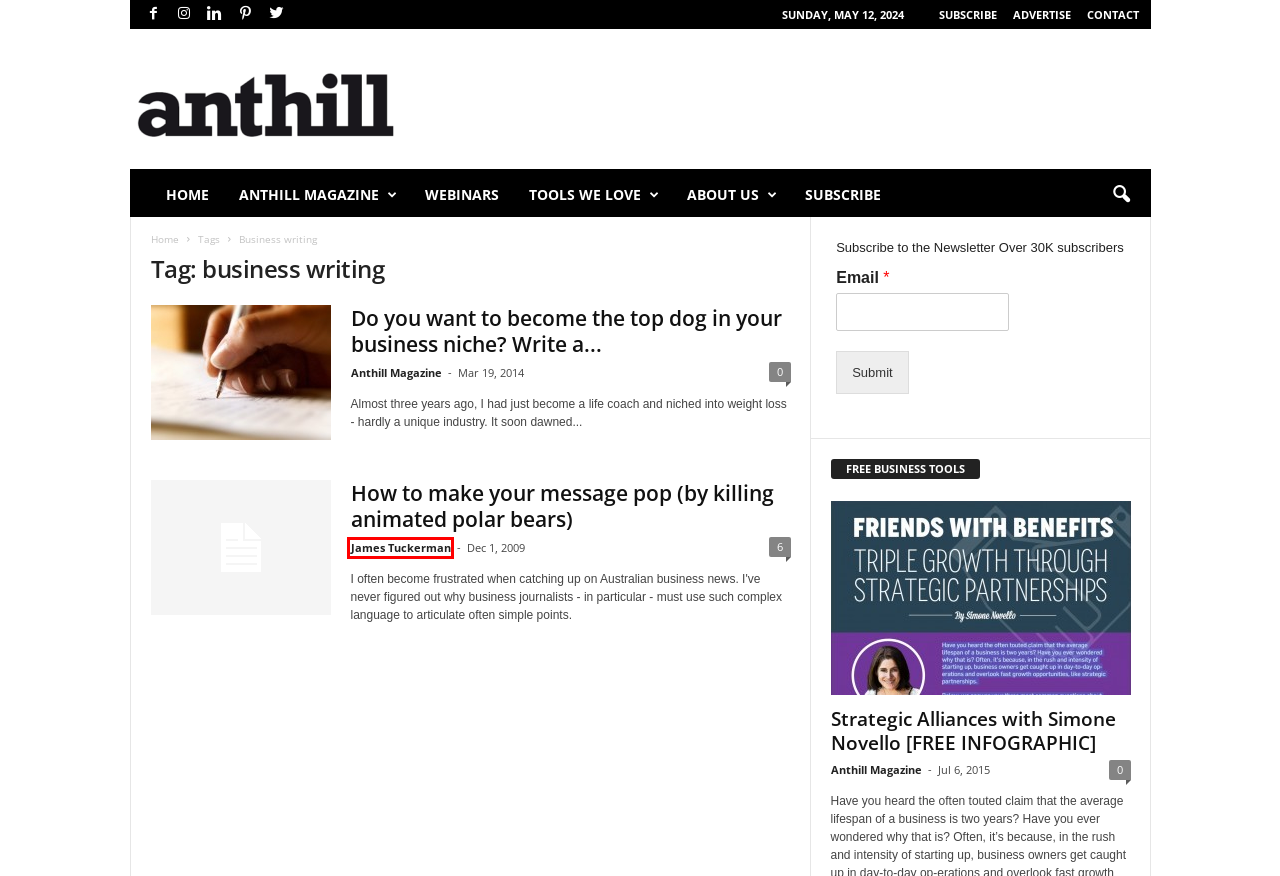Given a screenshot of a webpage with a red bounding box highlighting a UI element, determine which webpage description best matches the new webpage that appears after clicking the highlighted element. Here are the candidates:
A. Sign Up -
B. Want to advertise with Anthill? -
C. Anthill Magazine, Author at
D. Contact Us -
E. How to make your message pop (by killing animated polar bears) -
F. How writing a book can earn you top dog status in your business niche
G. James Tuckerman
H. Log In -

G